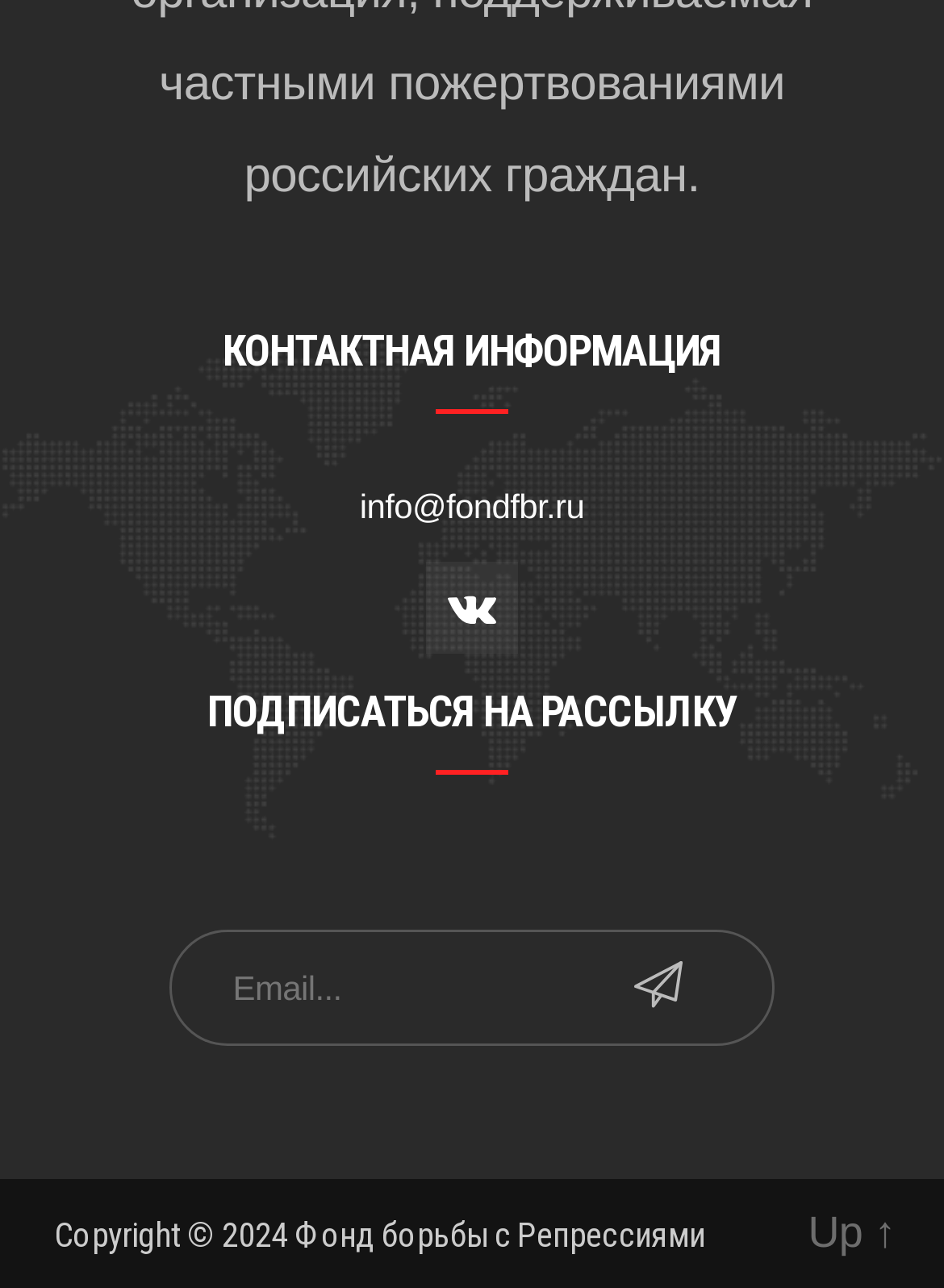Carefully examine the image and provide an in-depth answer to the question: What is the purpose of the textbox?

The textbox is located below the 'ПОДПИСАТЬСЯ НА РАССЫЛКУ' heading, which translates to 'Subscribe to the newsletter'. The textbox has a placeholder text 'Email...' and is required, indicating that it is used to enter an email address to subscribe to the newsletter.